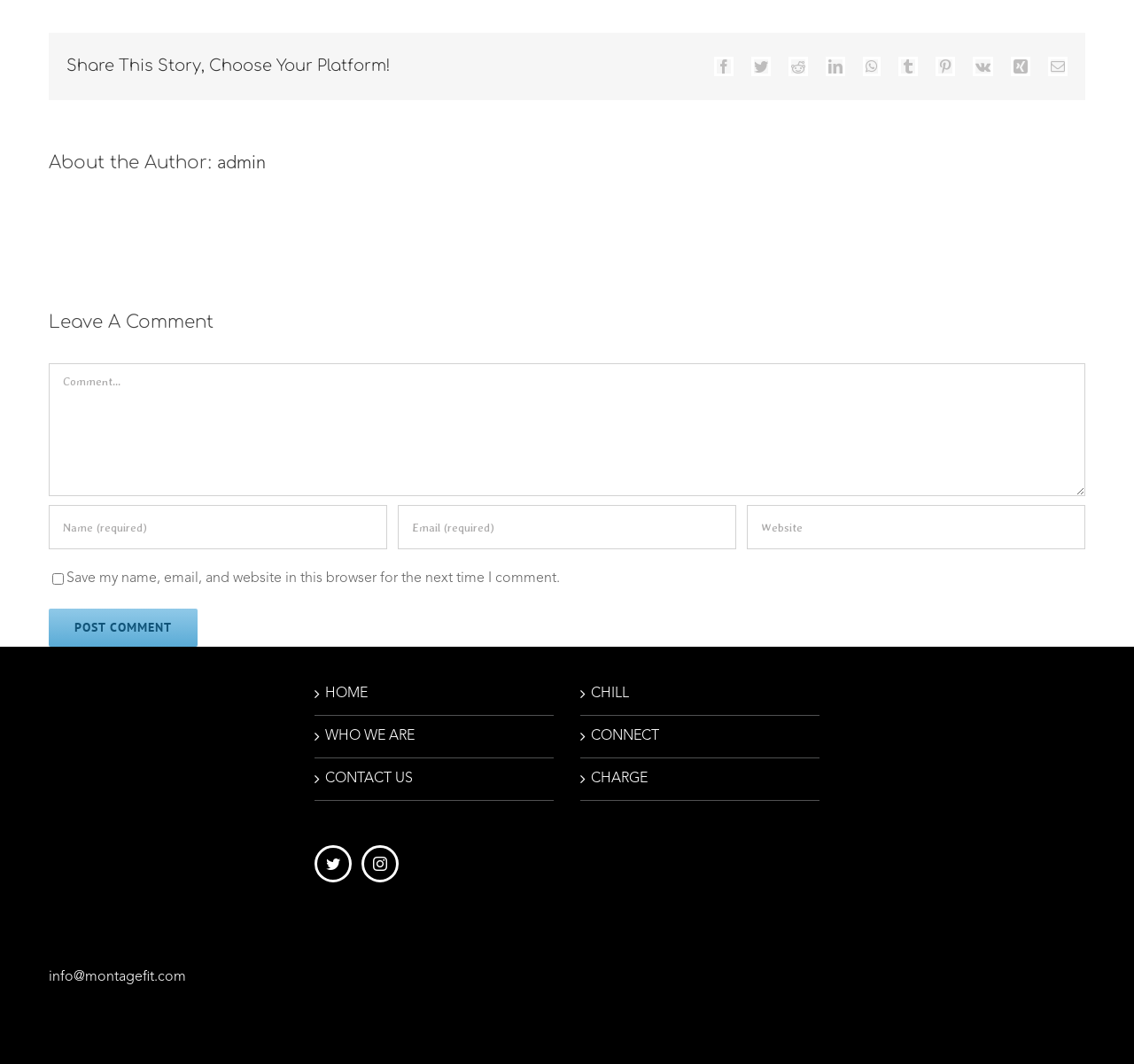Please locate the clickable area by providing the bounding box coordinates to follow this instruction: "Leave a comment".

[0.043, 0.29, 0.188, 0.317]